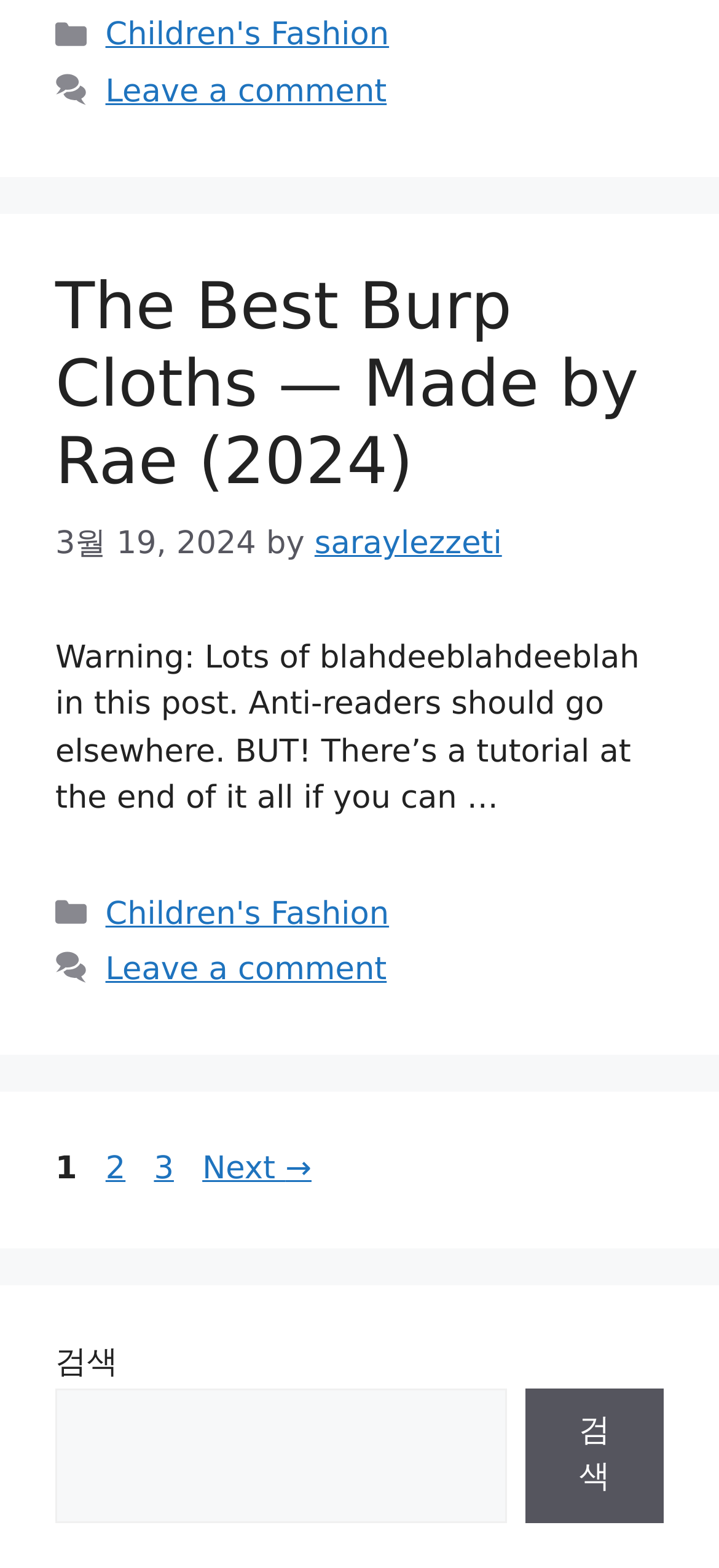From the webpage screenshot, predict the bounding box of the UI element that matches this description: "Next →".

[0.269, 0.734, 0.446, 0.757]